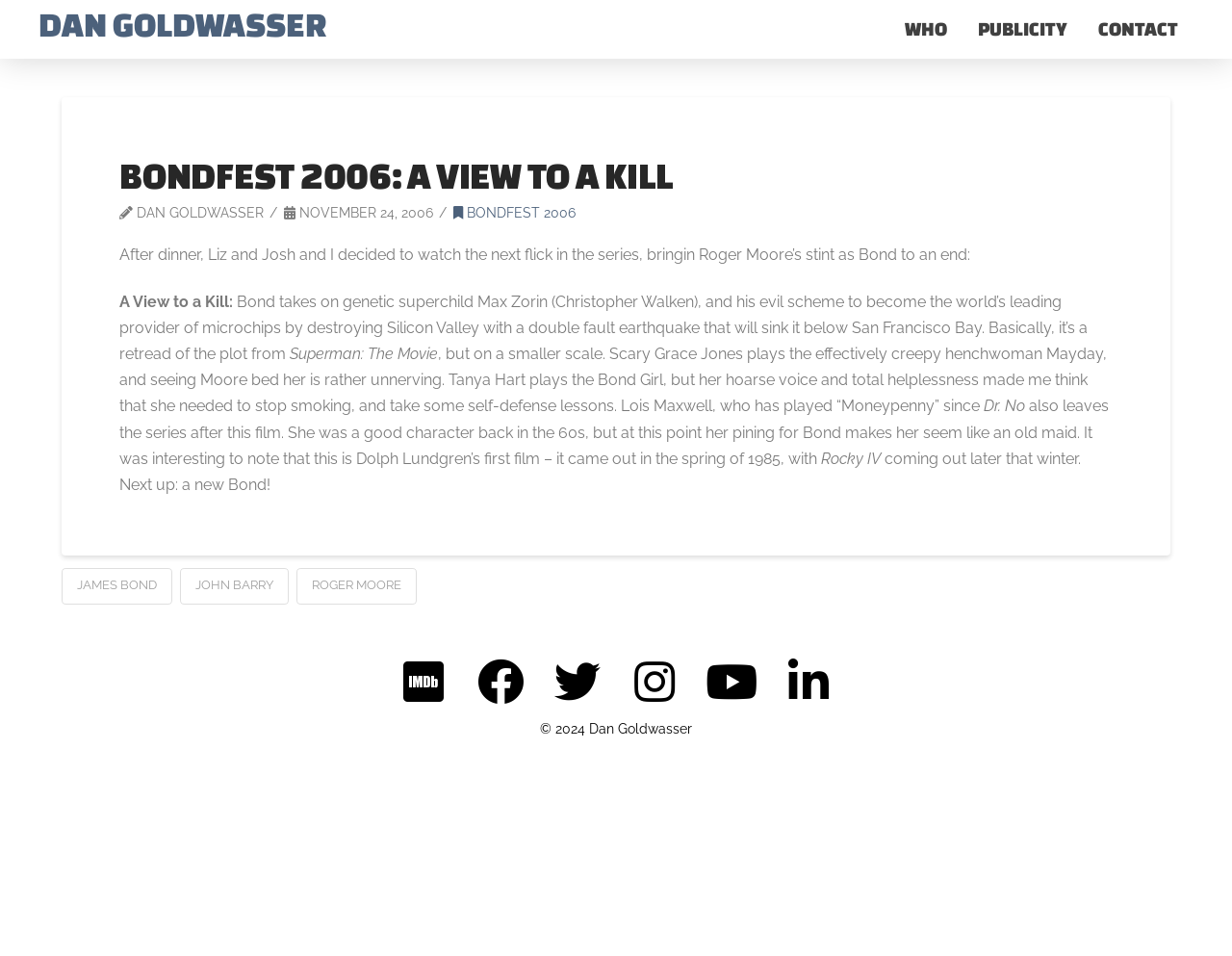Using the description "Home", predict the bounding box of the relevant HTML element.

None